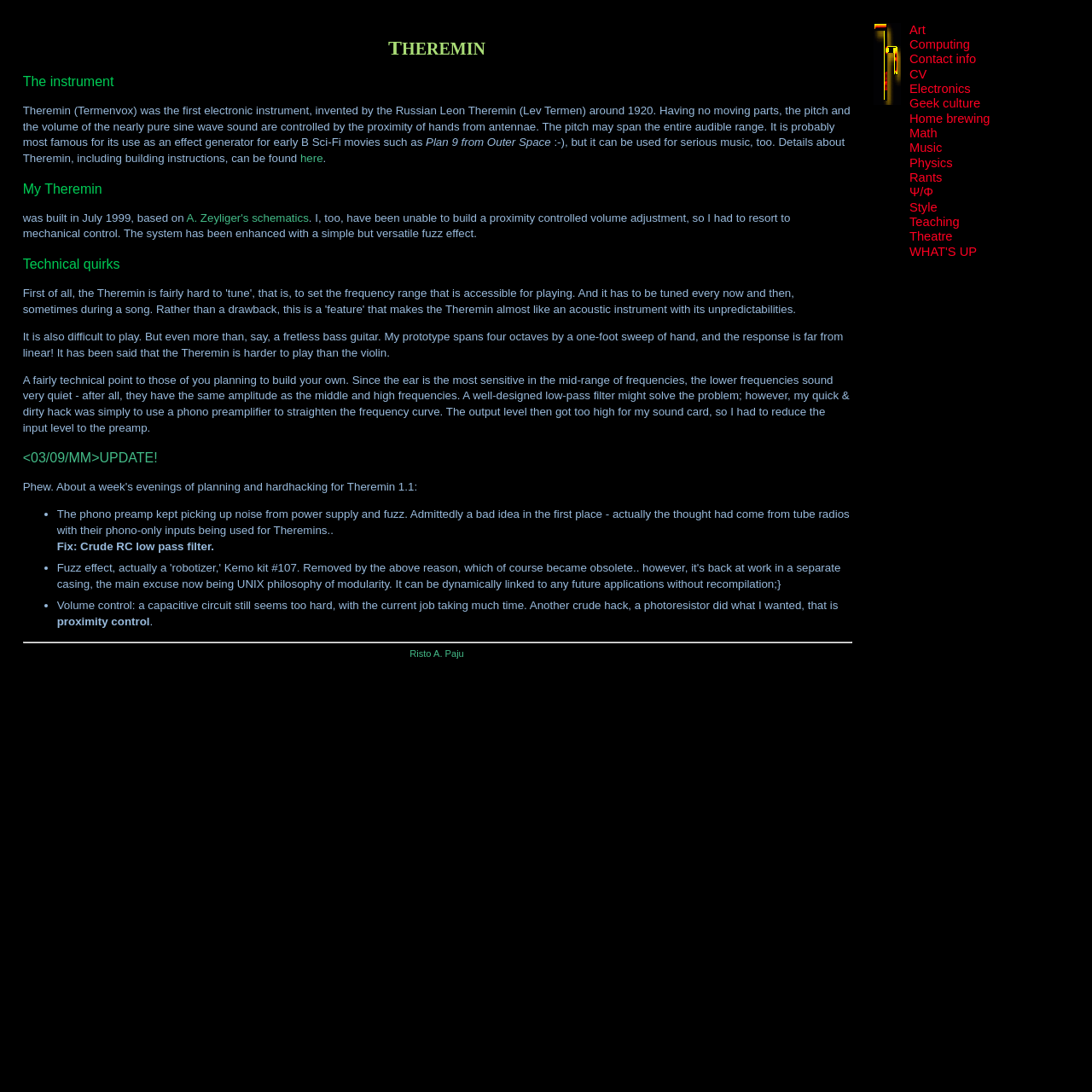Using the details from the image, please elaborate on the following question: What was the author's solution to the problem of the phono preamp picking up noise?

The webpage mentions that the author had a problem with the phono preamp picking up noise from the power supply and fuzz, and the solution was to use a crude RC low pass filter.